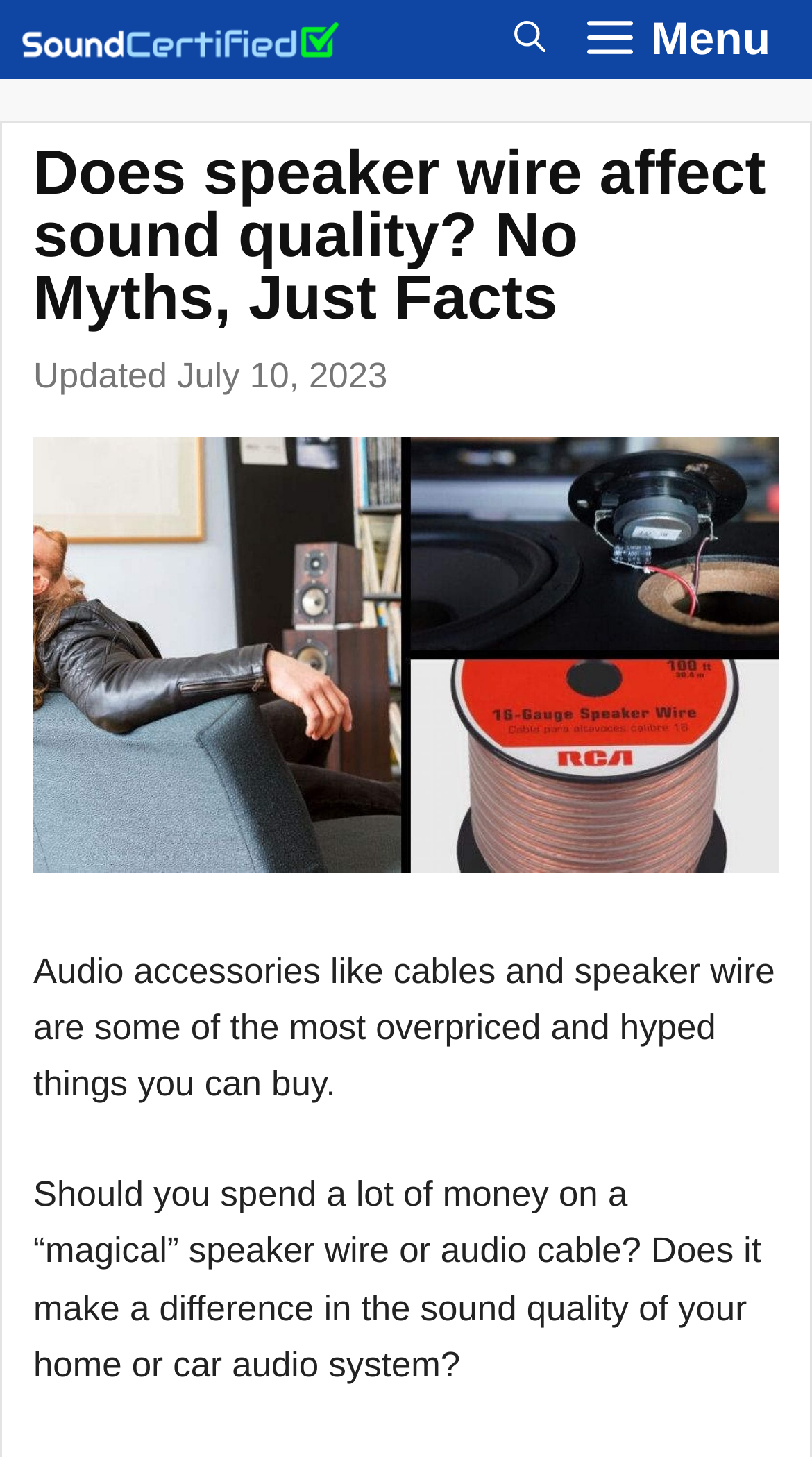What is the topic of the featured image?
Please use the visual content to give a single word or phrase answer.

speaker wire